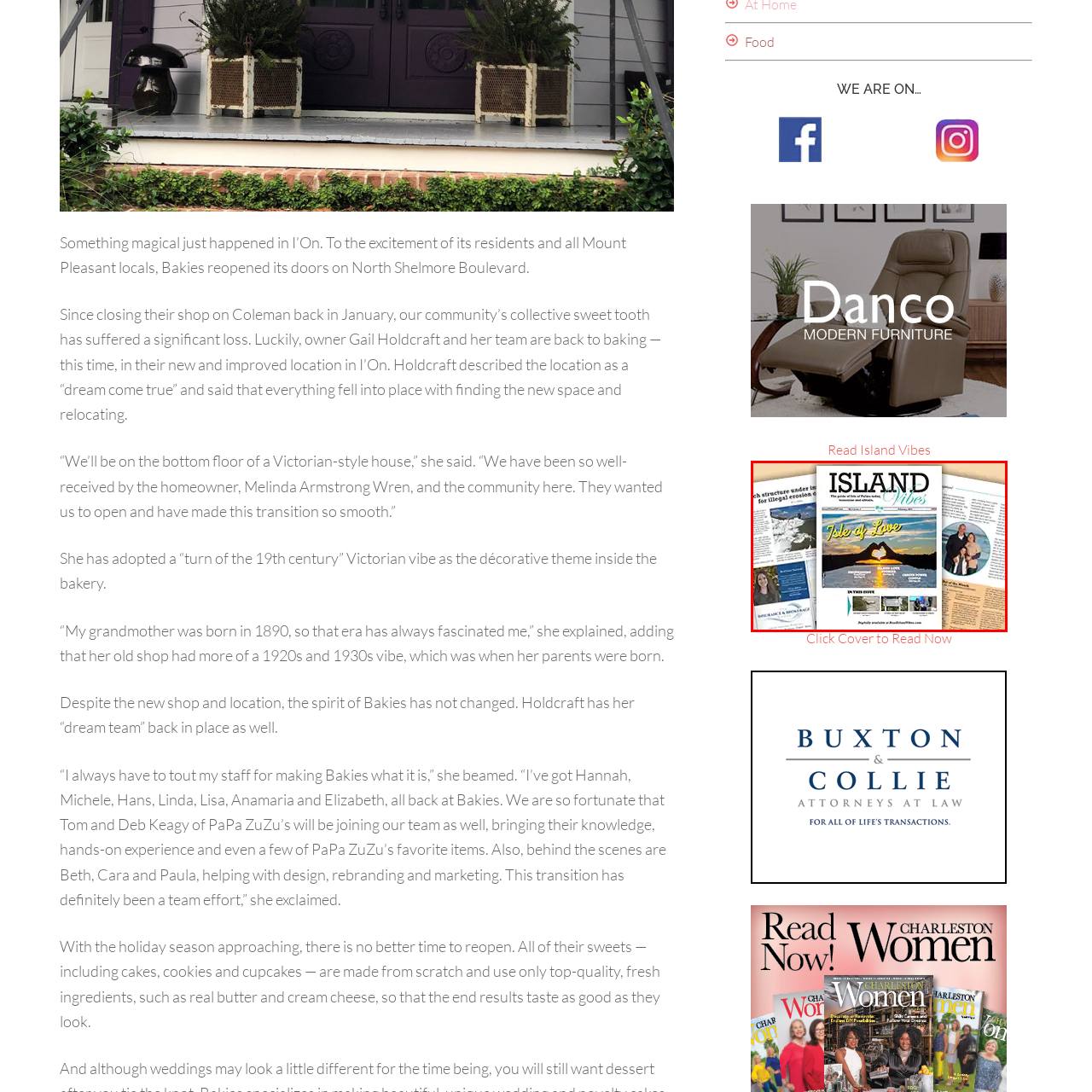Please provide a thorough description of the image inside the red frame.

The image features the cover of "Island Vibes," a publication showcasing the beautiful Isle of Palms and its surroundings. Prominently displayed is the phrase "Isle of Love," accompanied by an eye-catching visual of a sunset over a serene body of water, where two islands form a heart shape. This captivating imagery reflects the romantic essence of the location, making it a perfect subject for local stories and features. Surrounding the cover are snippets of articles and advertisements that hint at community events, local businesses, and lifestyle content that resonates with residents and visitors alike. The design not only highlights the picturesque scenery but also connects readers with the vibrant culture of the area.